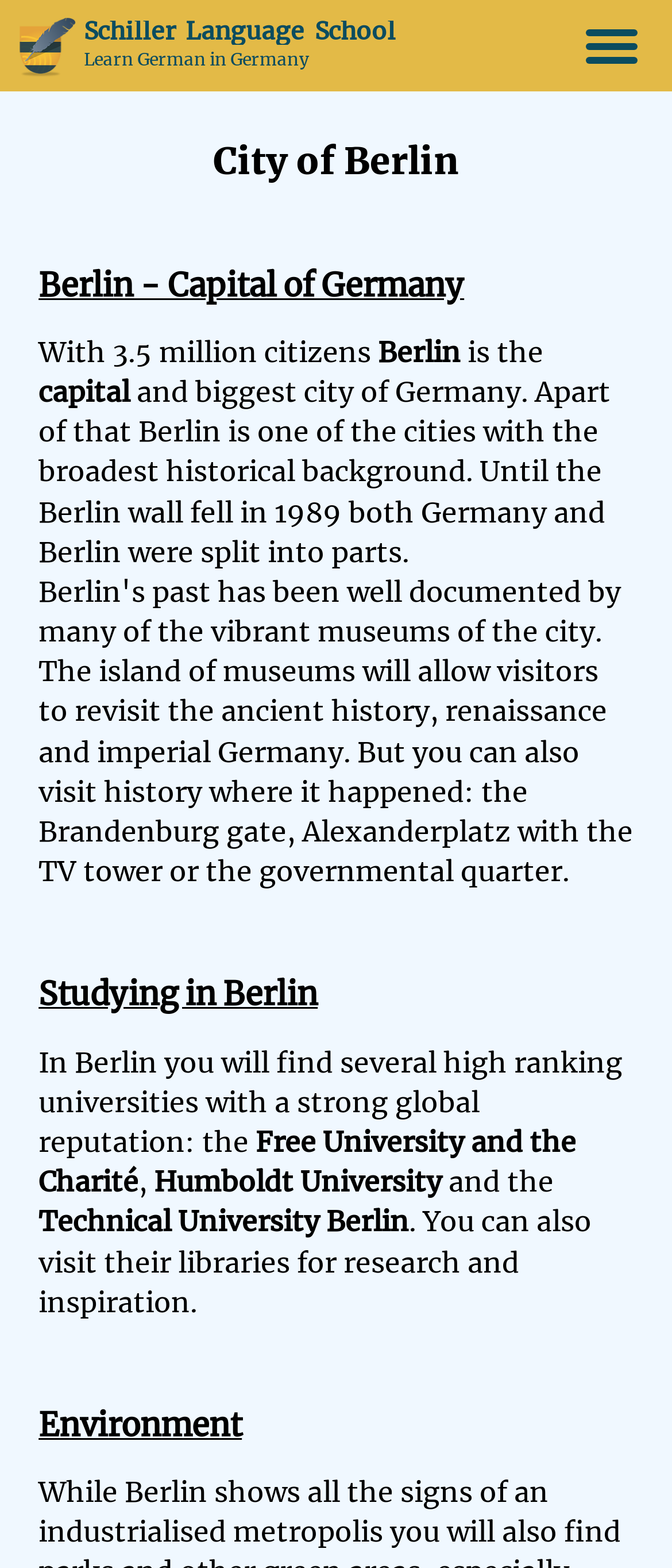From the screenshot, find the bounding box of the UI element matching this description: "December 29, 2023". Supply the bounding box coordinates in the form [left, top, right, bottom], each a float between 0 and 1.

None